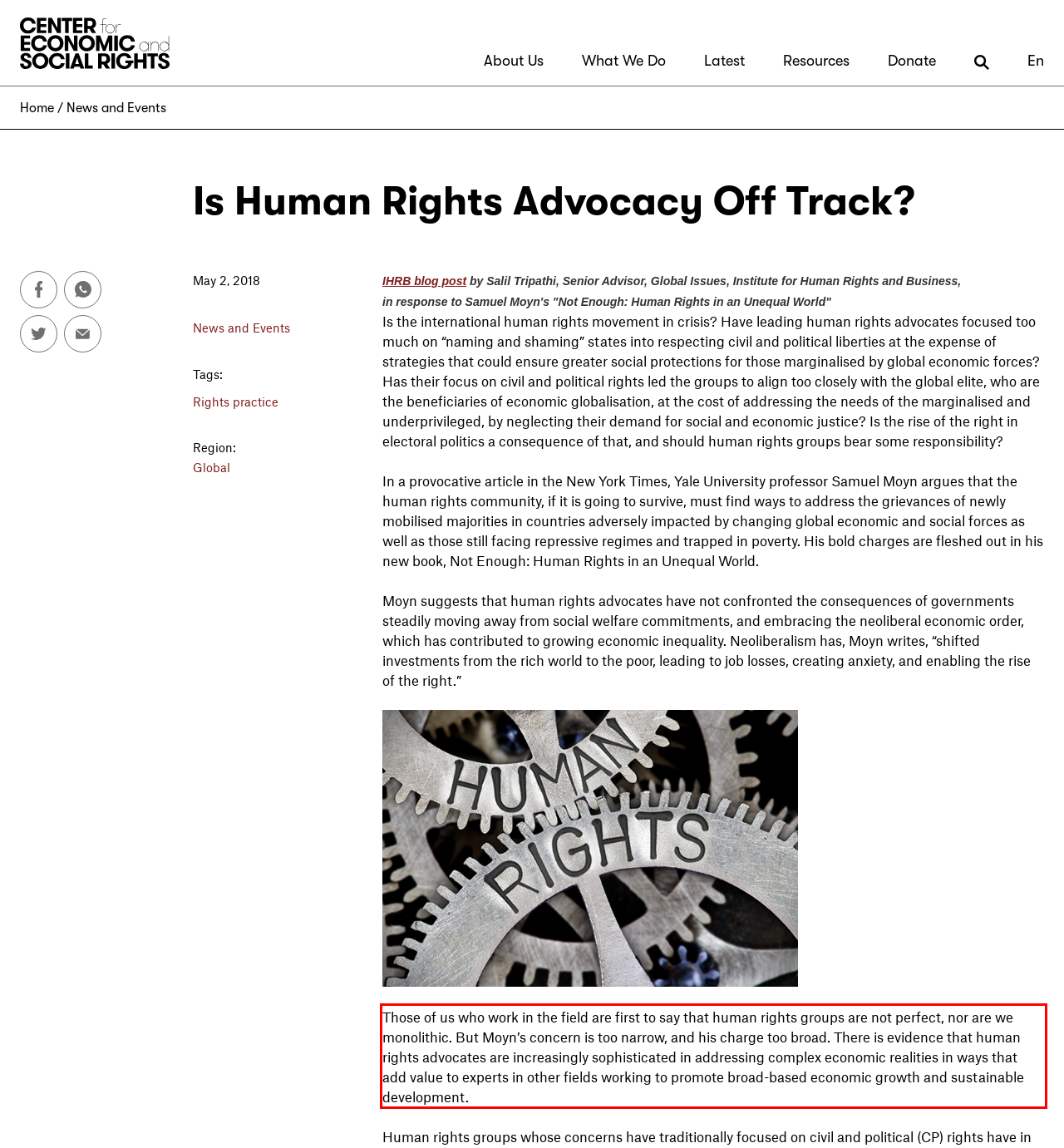Observe the screenshot of the webpage that includes a red rectangle bounding box. Conduct OCR on the content inside this red bounding box and generate the text.

Those of us who work in the field are first to say that human rights groups are not perfect, nor are we monolithic. But Moyn’s concern is too narrow, and his charge too broad. There is evidence that human rights advocates are increasingly sophisticated in addressing complex economic realities in ways that add value to experts in other fields working to promote broad-based economic growth and sustainable development.